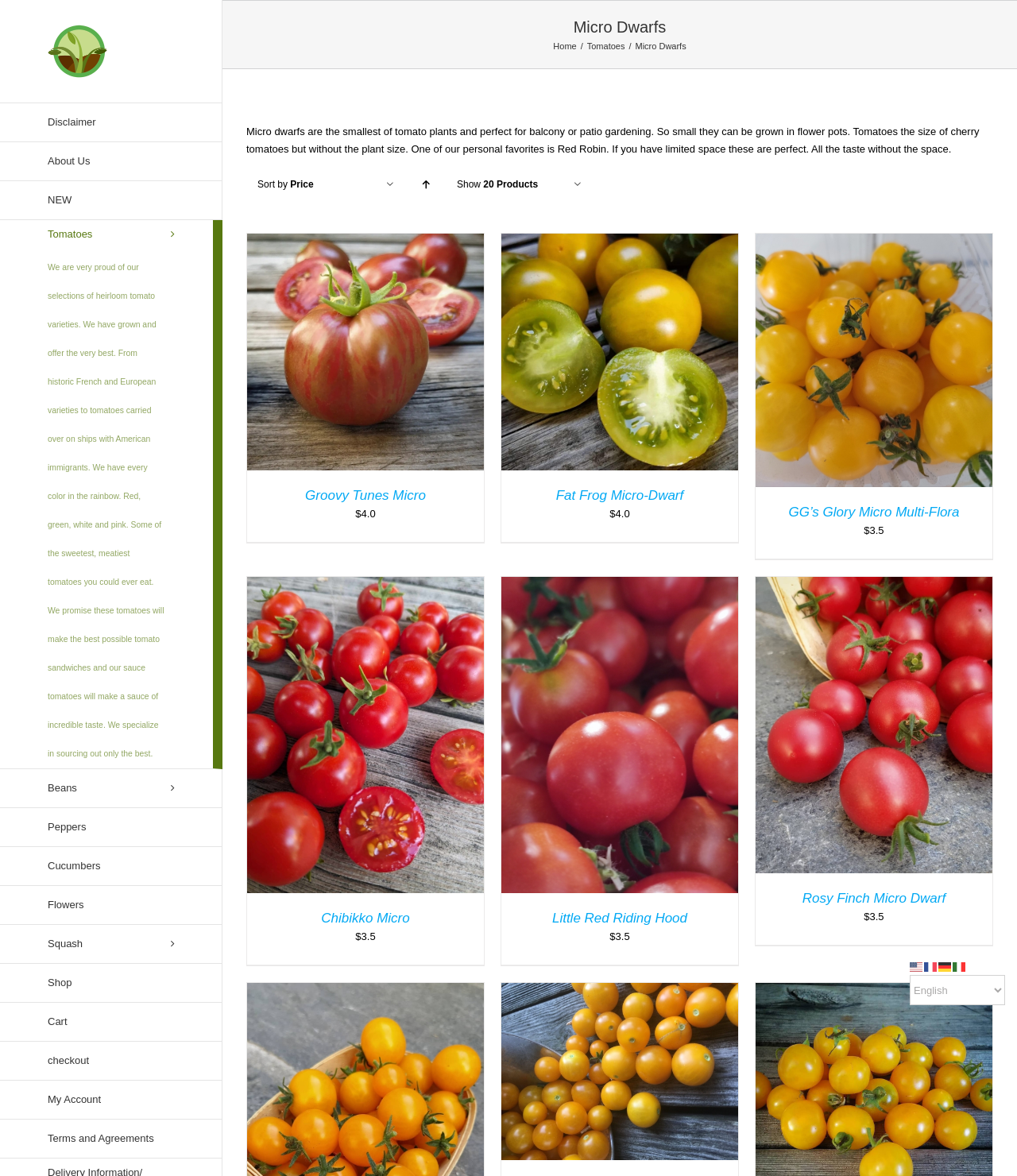Please identify the bounding box coordinates of the clickable region that I should interact with to perform the following instruction: "Sort products by price". The coordinates should be expressed as four float numbers between 0 and 1, i.e., [left, top, right, bottom].

[0.253, 0.152, 0.308, 0.161]